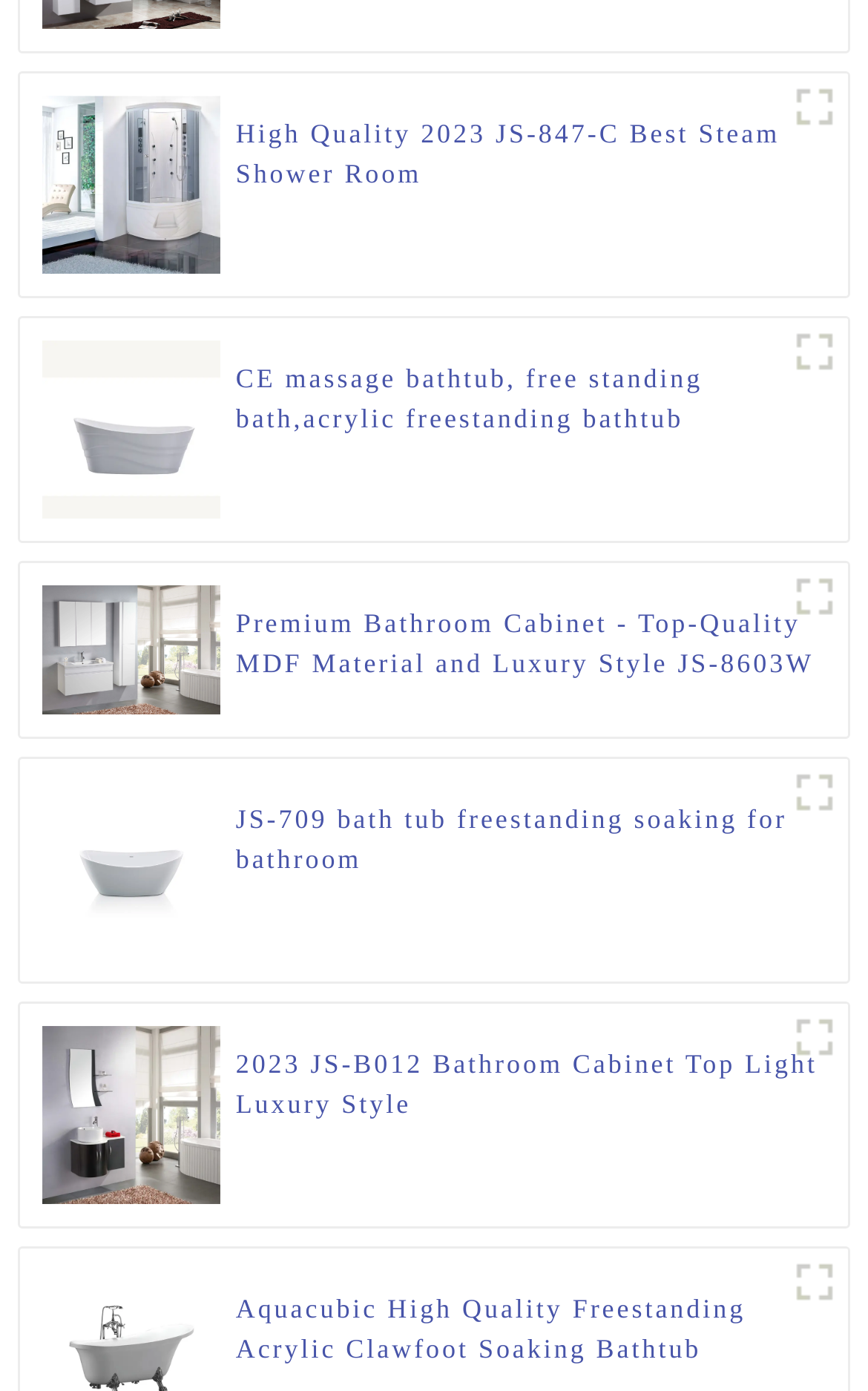Provide a brief response in the form of a single word or phrase:
What type of products are displayed on this webpage?

Bathroom products